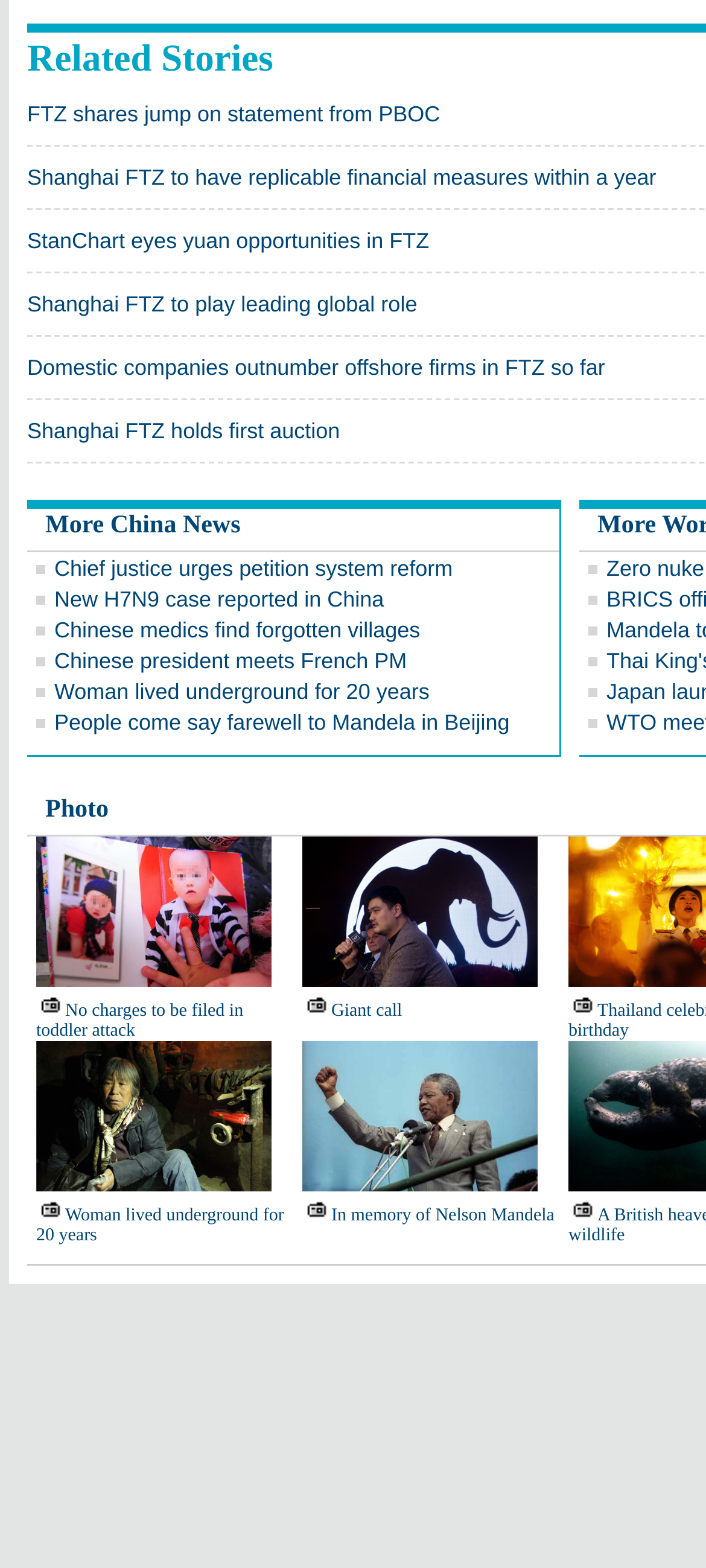How many links are there in the webpage?
Look at the image and respond with a one-word or short-phrase answer.

23